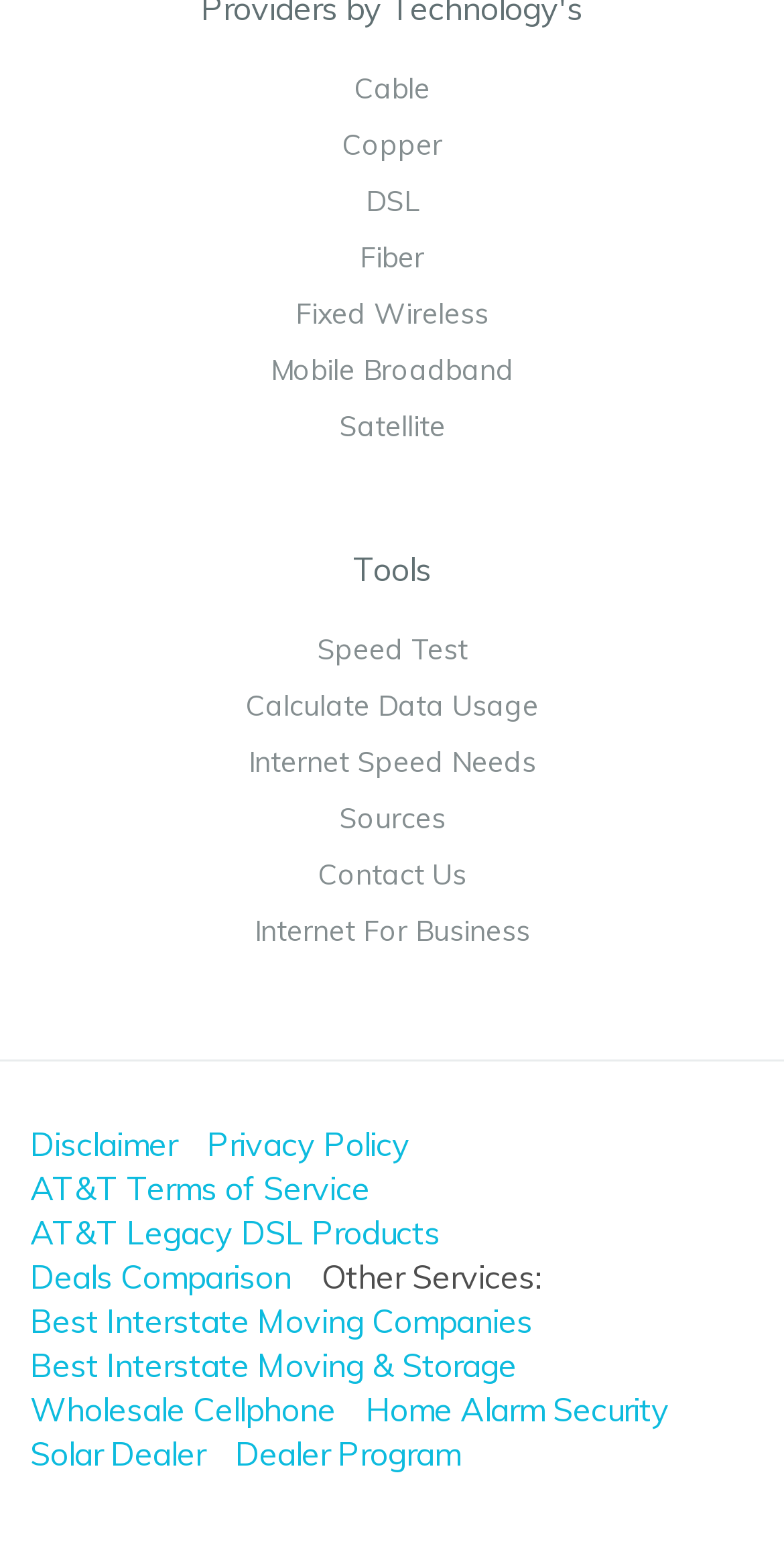Determine the coordinates of the bounding box for the clickable area needed to execute this instruction: "Learn about Home Alarm Security".

[0.467, 0.899, 0.854, 0.925]